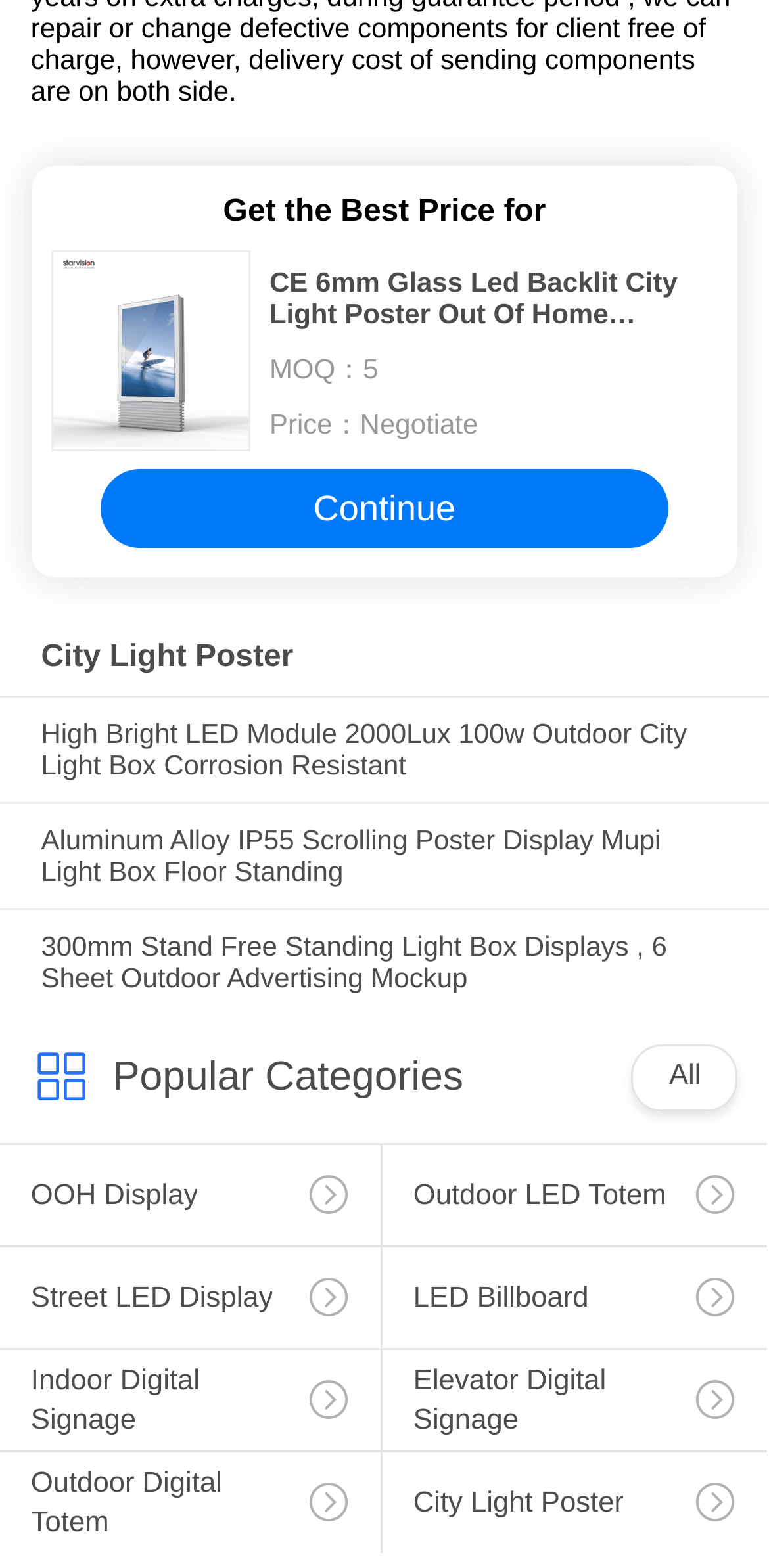Determine the bounding box coordinates of the clickable area required to perform the following instruction: "View the 'City Light Poster' product". The coordinates should be represented as four float numbers between 0 and 1: [left, top, right, bottom].

[0.053, 0.408, 0.947, 0.431]